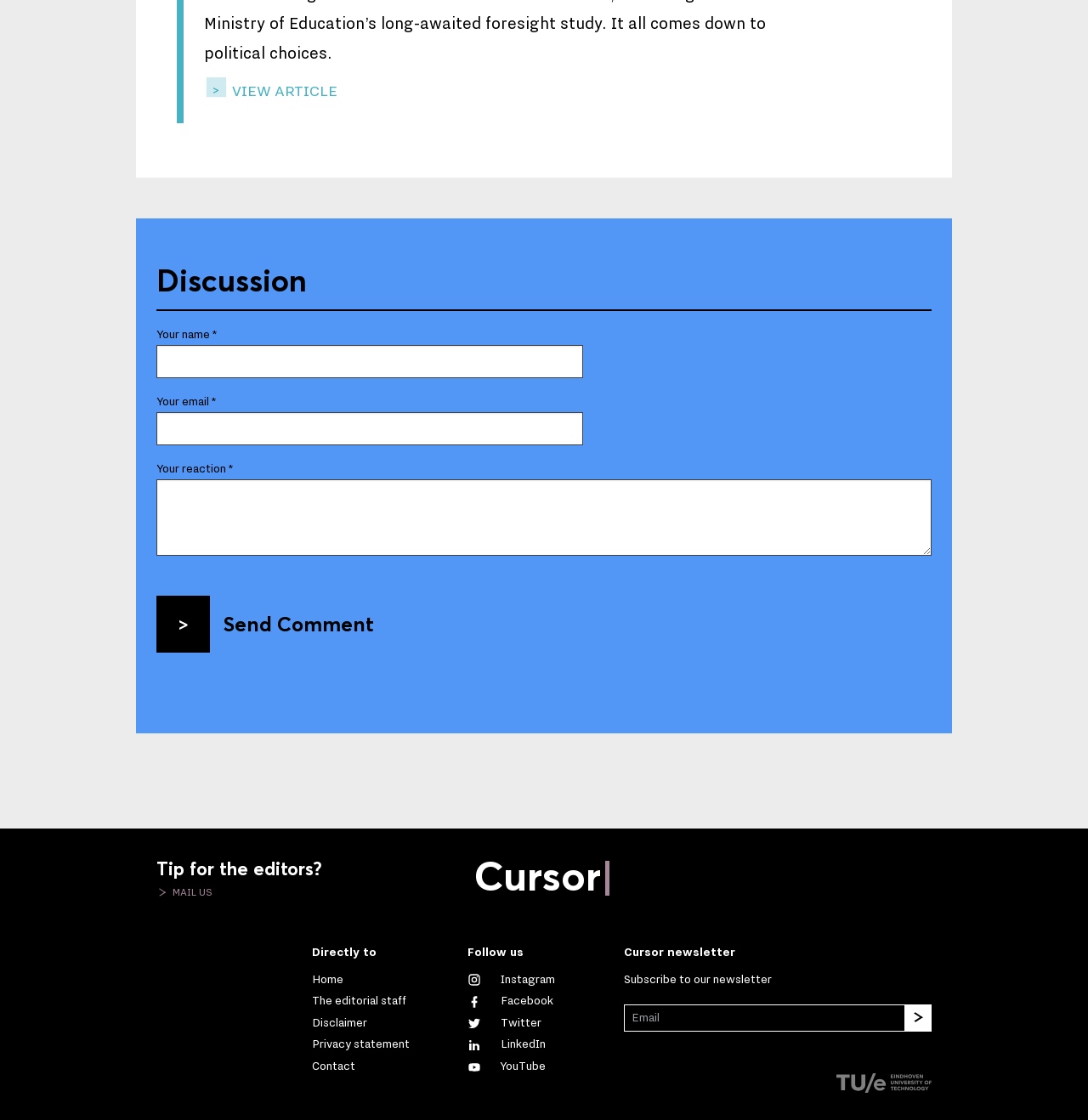Consider the image and give a detailed and elaborate answer to the question: 
What is the purpose of the textboxes?

The textboxes are labeled as 'Your name *', 'Your email *', and 'Your reaction *', indicating that they are meant for users to input their personal information, email address, and reaction to a discussion, respectively.